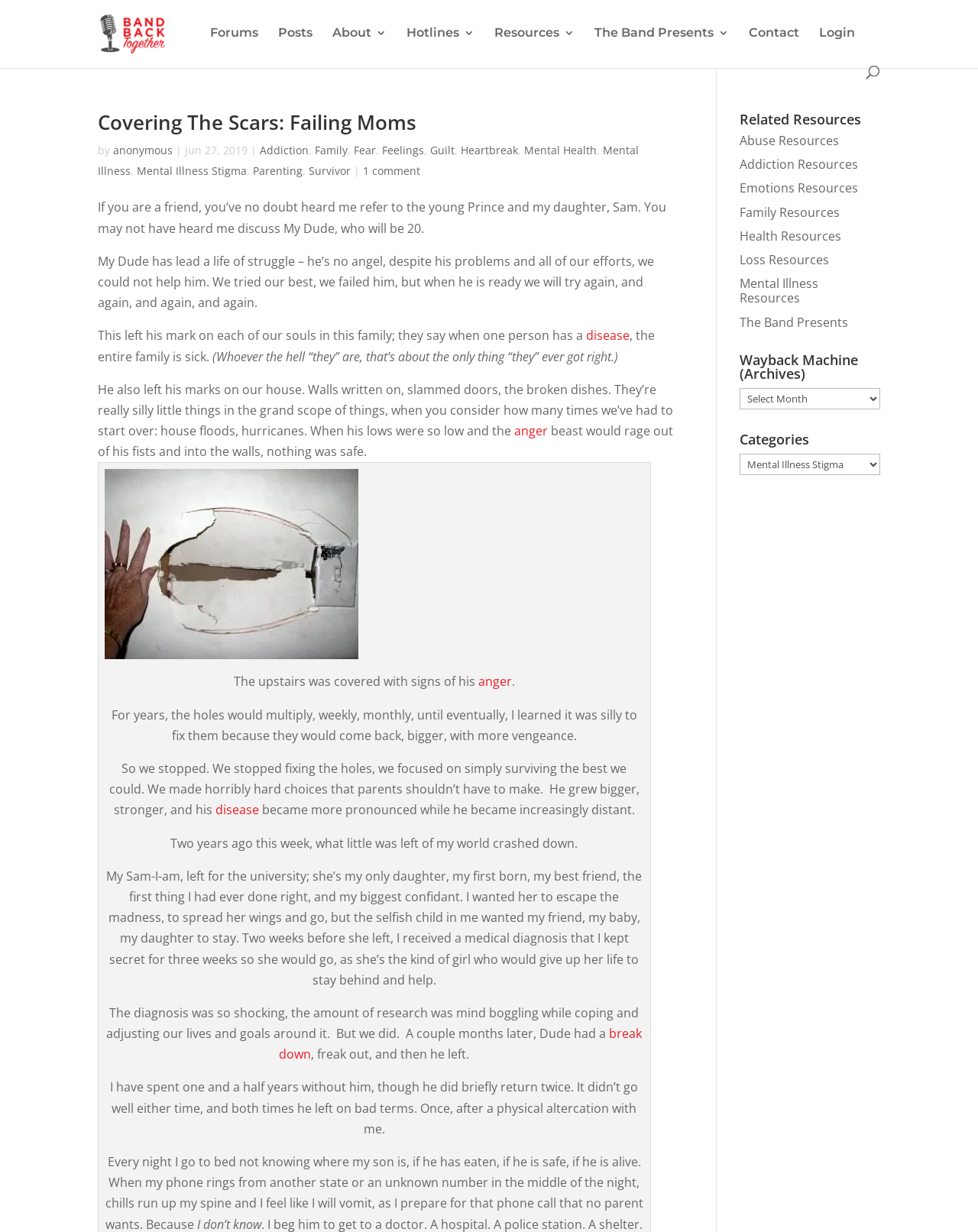What is the name of the project?
Using the image, answer in one word or phrase.

The Band Back Together Project